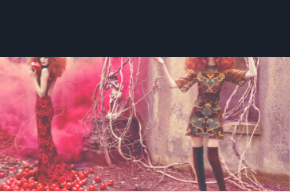Describe the image with as much detail as possible.

The image features two models poised in an artistic setting, surrounded by vibrant pink smoke and scattered apples on the ground. On the left, one model wears a striking red gown adorned with floral patterns that melds beautifully with the whimsical environment. On the right, the second model showcases a shorter, printed dress that combines rich colors and a playful design, complemented by knee-high socks. The background reveals a dilapidated wall entwined with exposed branches, enhancing the ethereal and avant-garde atmosphere of the scene. This visually striking composition captures the essence of contemporary fashion photography, evoking themes of nature, elegance, and artistry.